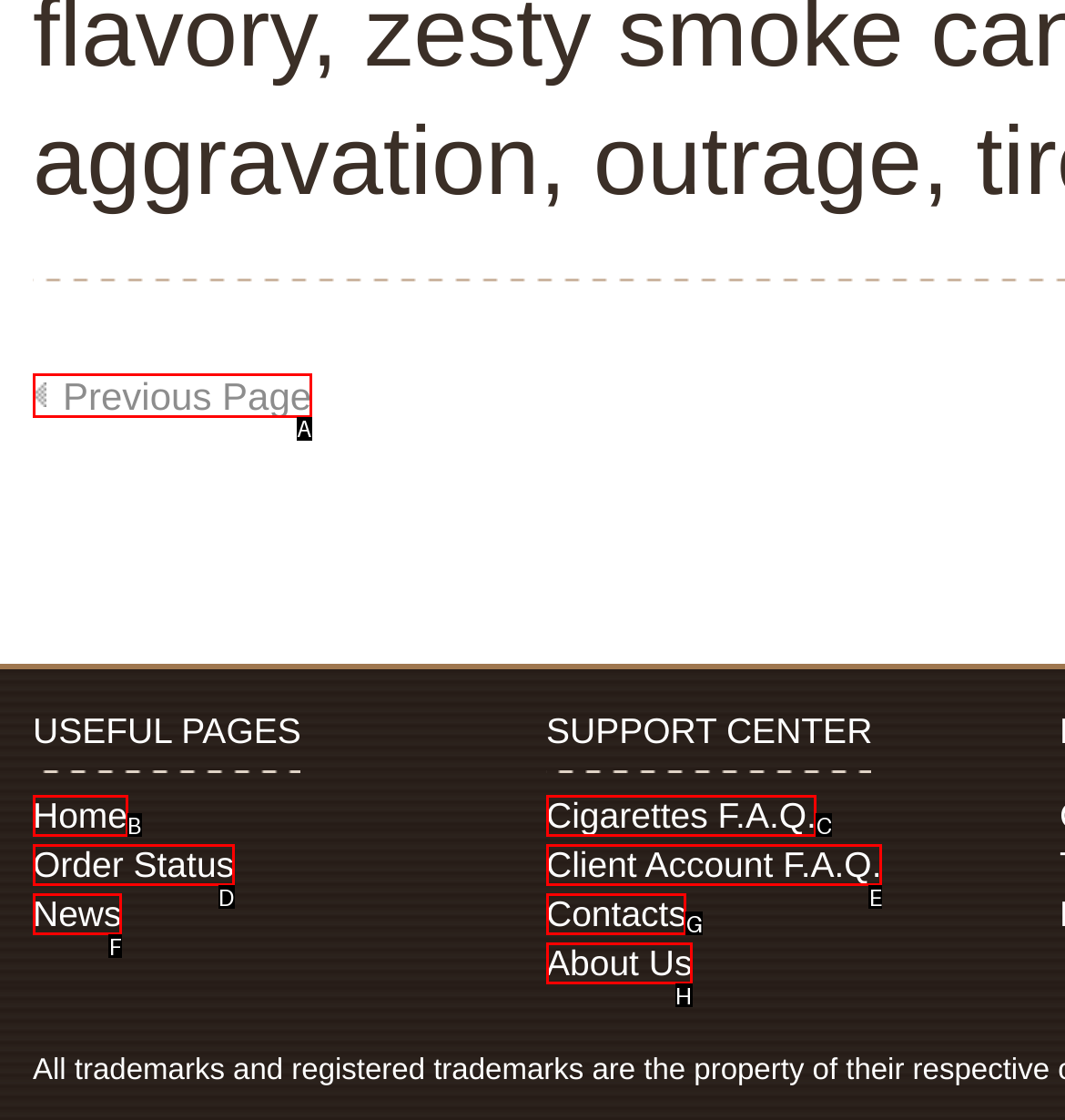Given the task: go to home, indicate which boxed UI element should be clicked. Provide your answer using the letter associated with the correct choice.

B